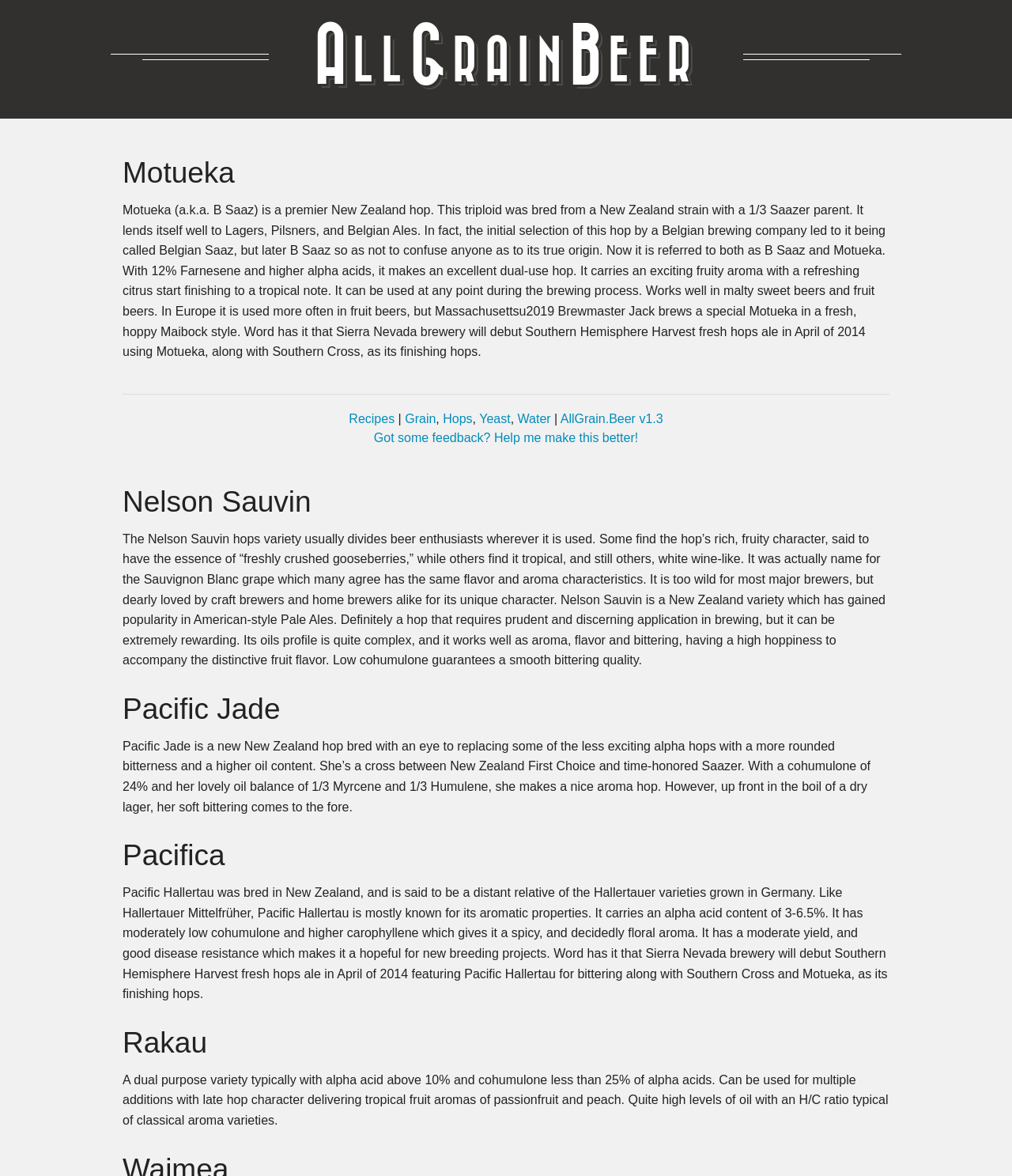Respond with a single word or phrase to the following question: What is Rakau hop used for?

Multiple additions